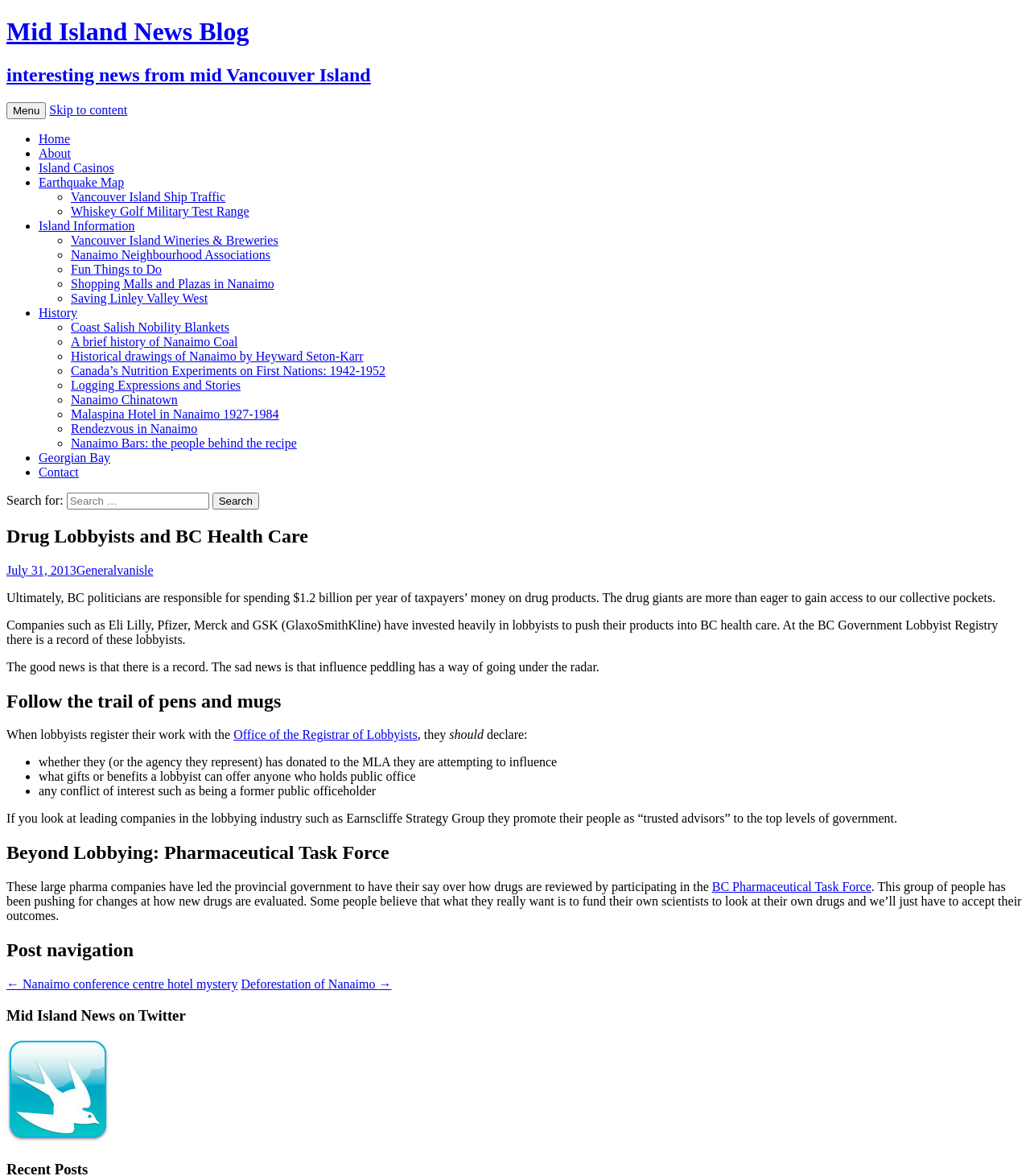Please specify the bounding box coordinates of the clickable region to carry out the following instruction: "Search for something". The coordinates should be four float numbers between 0 and 1, in the format [left, top, right, bottom].

[0.065, 0.419, 0.203, 0.433]